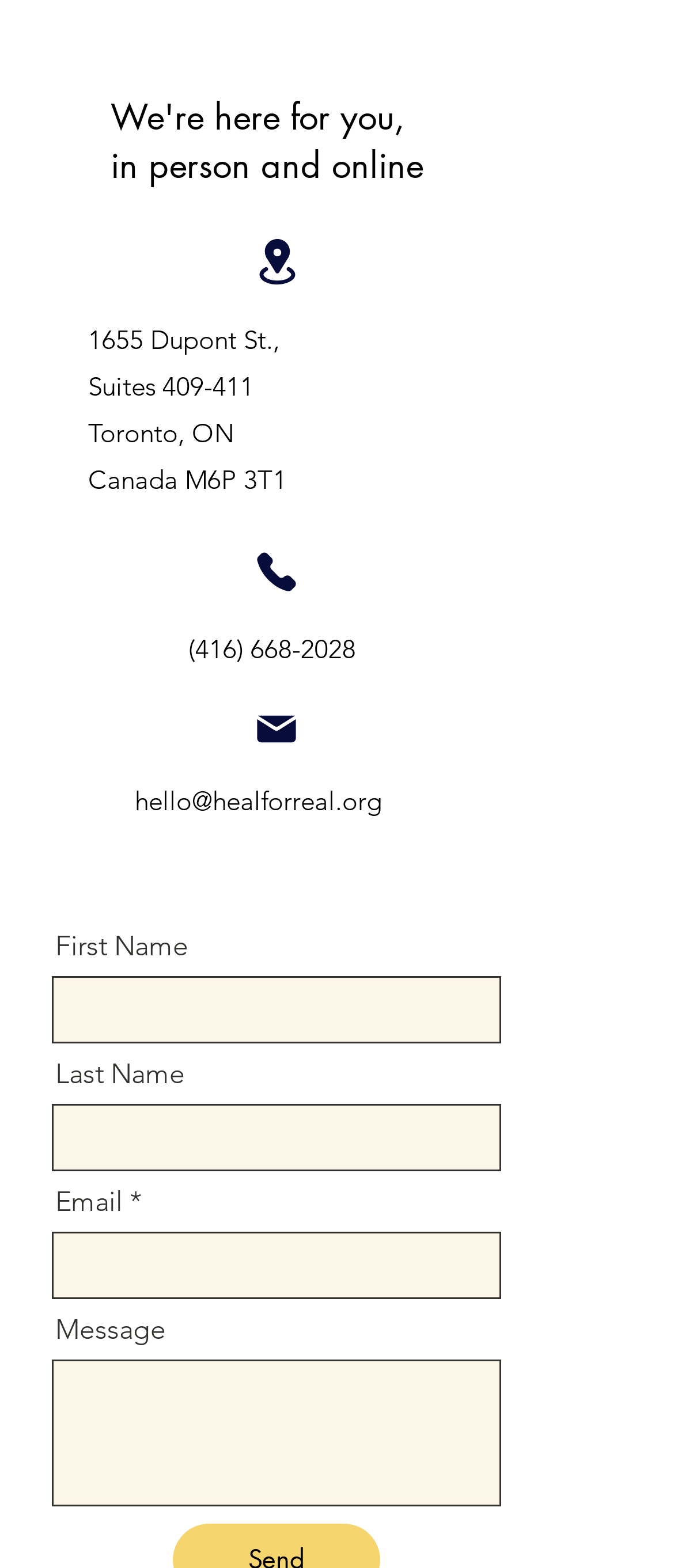Predict the bounding box of the UI element based on the description: "(416) 668-2028". The coordinates should be four float numbers between 0 and 1, formatted as [left, top, right, bottom].

[0.279, 0.403, 0.528, 0.424]